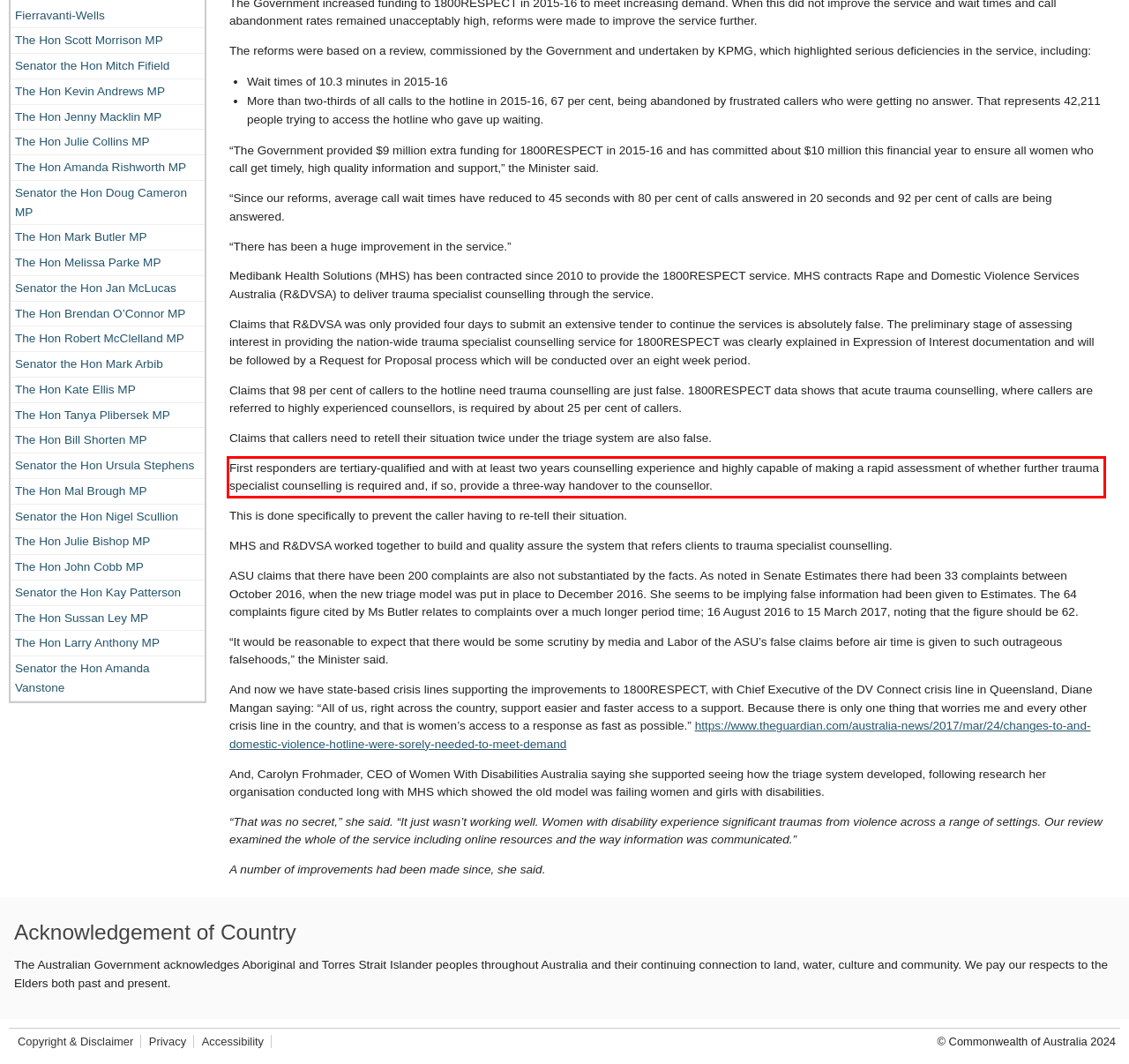Given a screenshot of a webpage, identify the red bounding box and perform OCR to recognize the text within that box.

First responders are tertiary-qualified and with at least two years counselling experience and highly capable of making a rapid assessment of whether further trauma specialist counselling is required and, if so, provide a three-way handover to the counsellor.